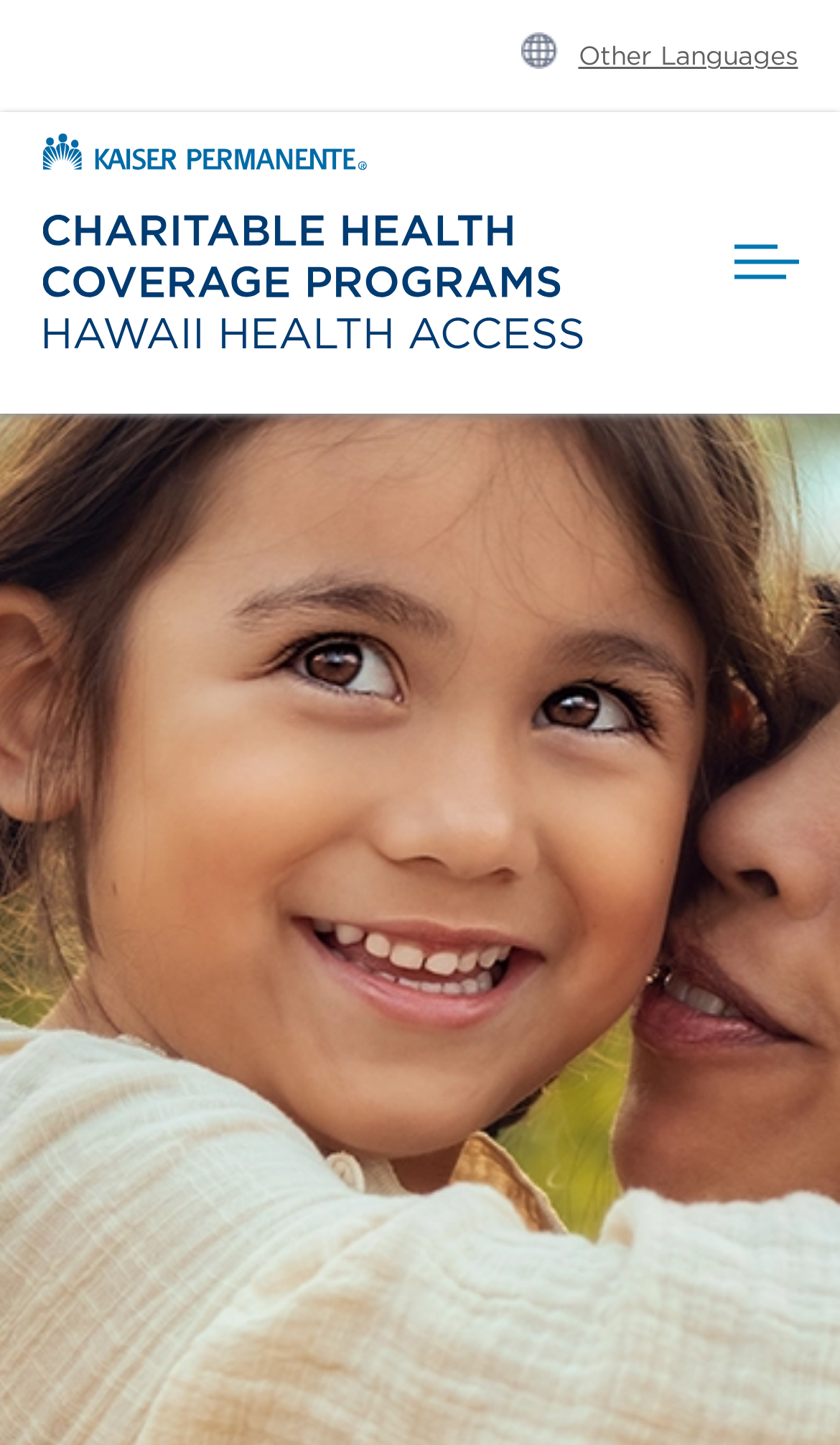How many columns are in the layout table?
Refer to the screenshot and respond with a concise word or phrase.

Not specified